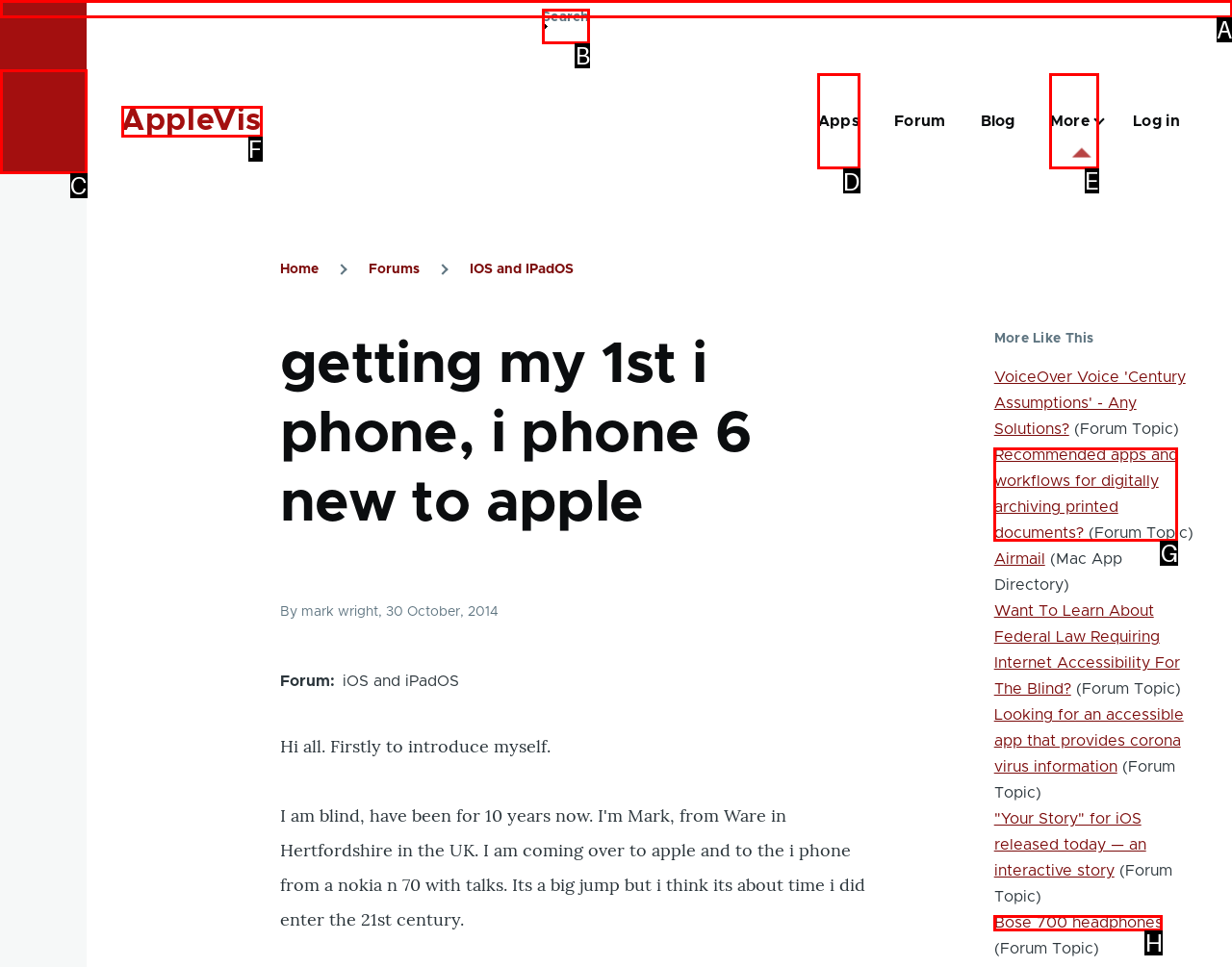From the given options, choose the one to complete the task: Go to Apps page
Indicate the letter of the correct option.

D